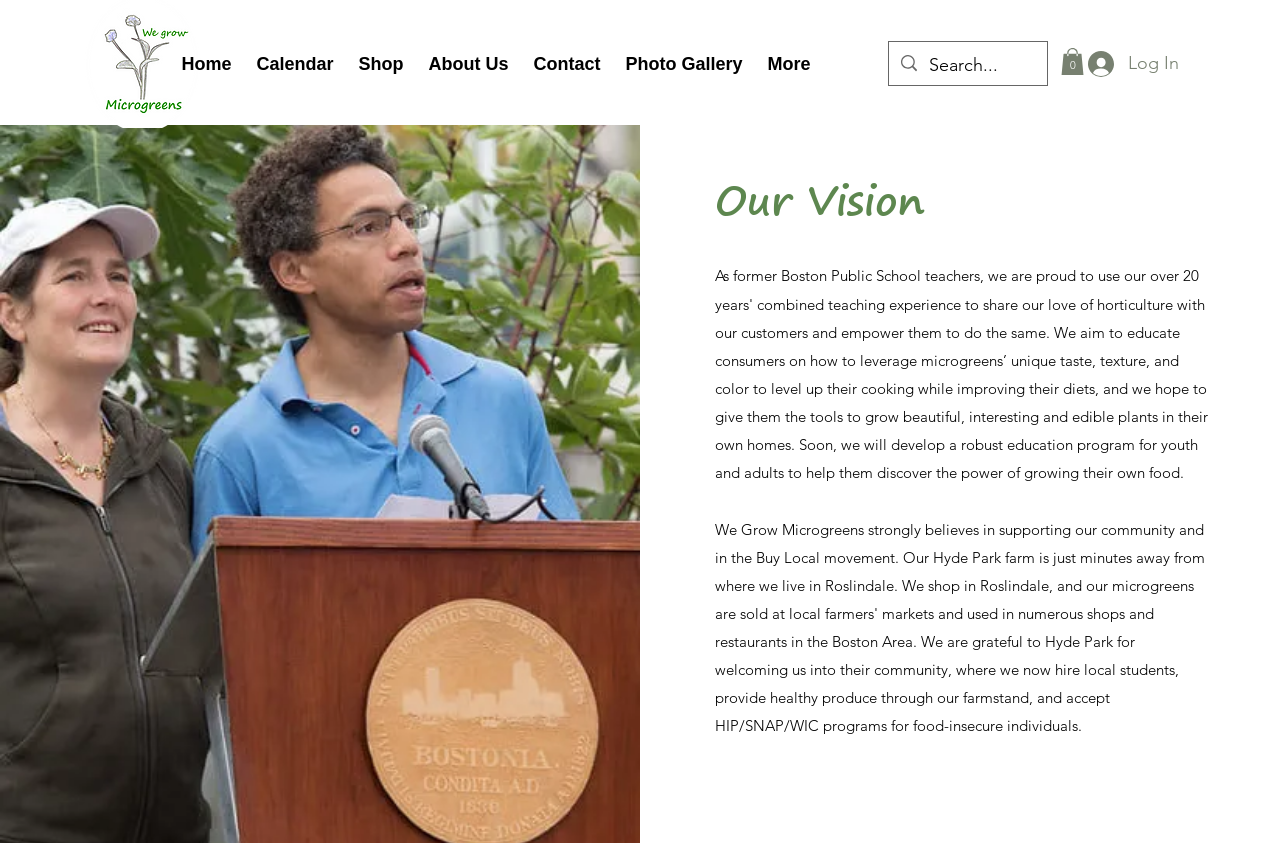Locate the bounding box coordinates of the element you need to click to accomplish the task described by this instruction: "Log in".

[0.839, 0.05, 0.909, 0.101]